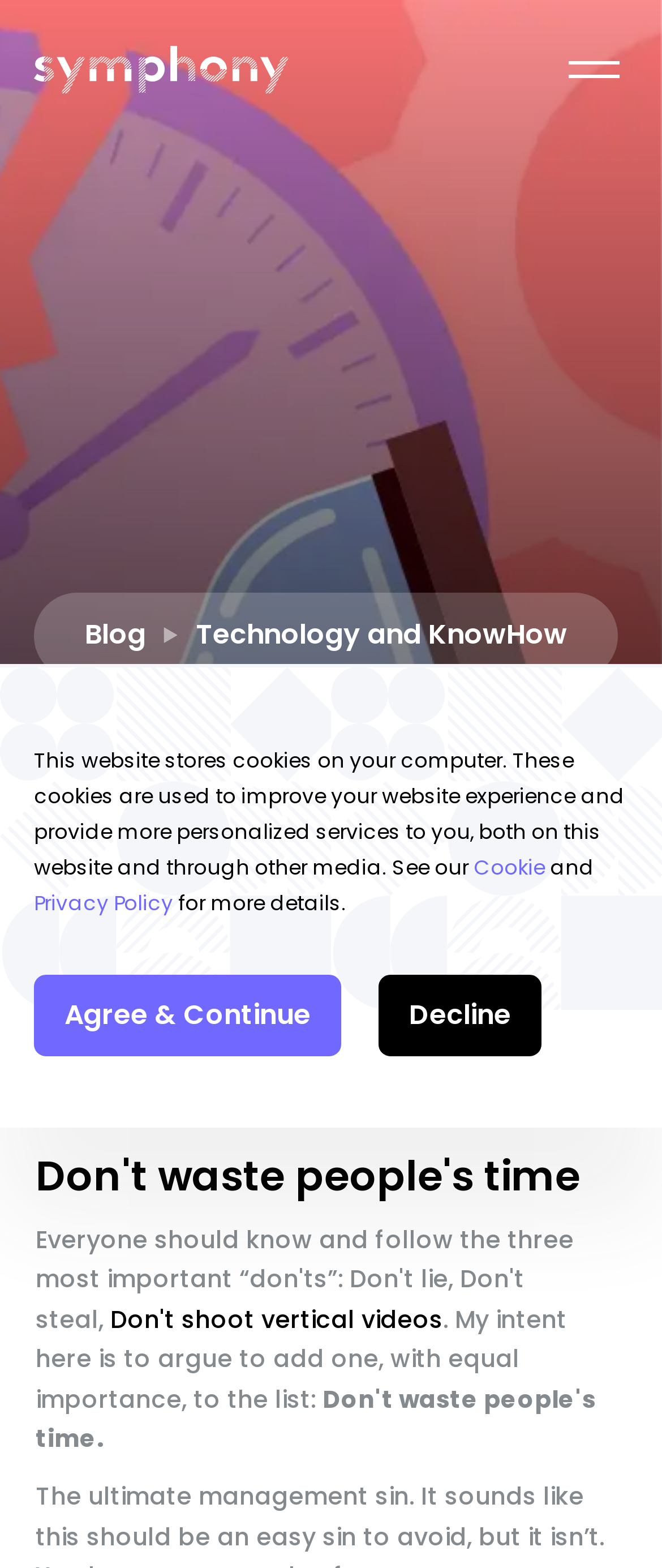What is the logo of the website?
Answer the question with as much detail as you can, using the image as a reference.

I found the logo of the website by looking at the image element with the description 'Symphony Logo' which is located at the coordinates [0.051, 0.57, 0.232, 0.647].